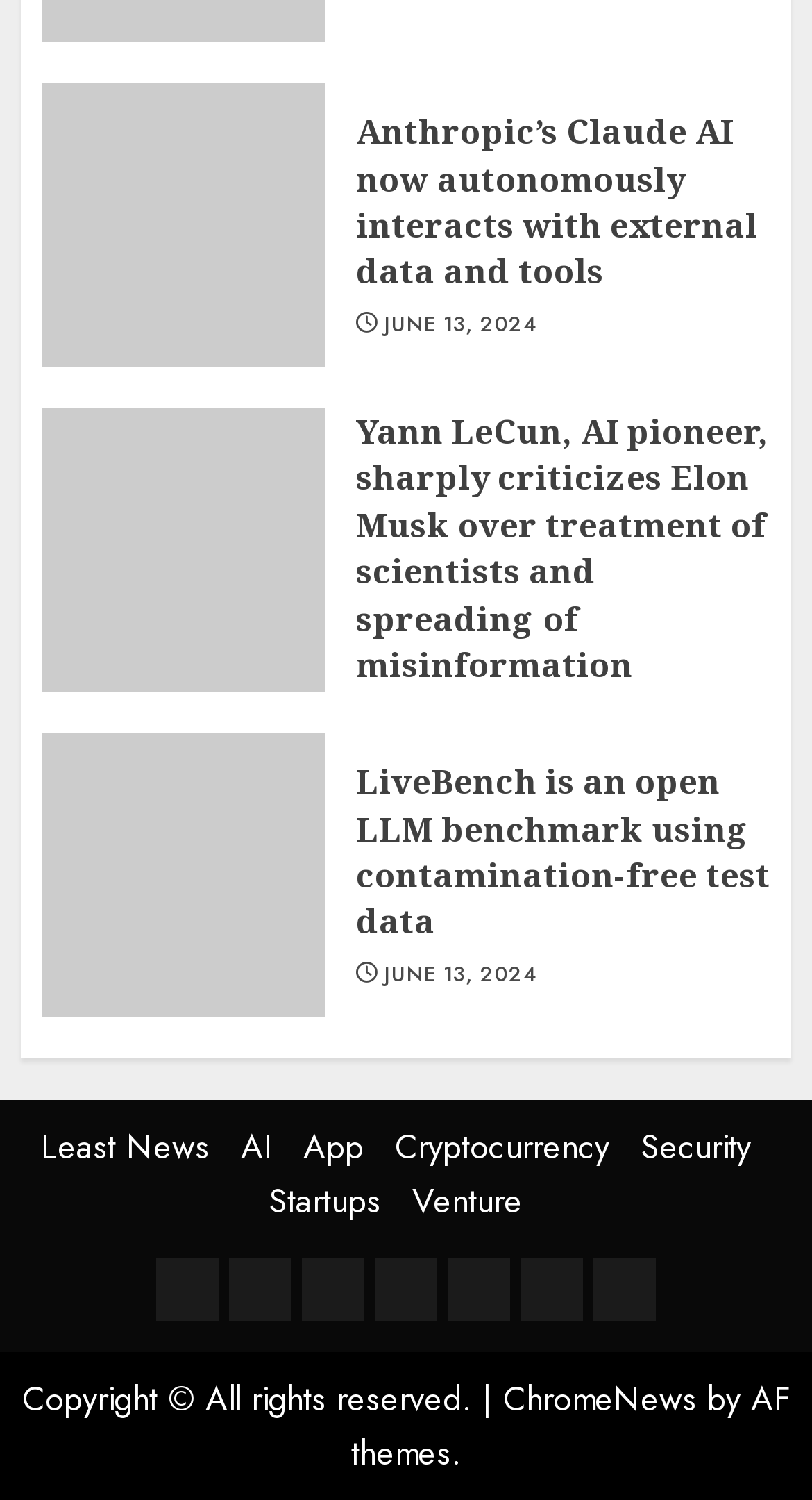Please answer the following question using a single word or phrase: 
What is the topic of the first article?

Anthropic’s Claude AI